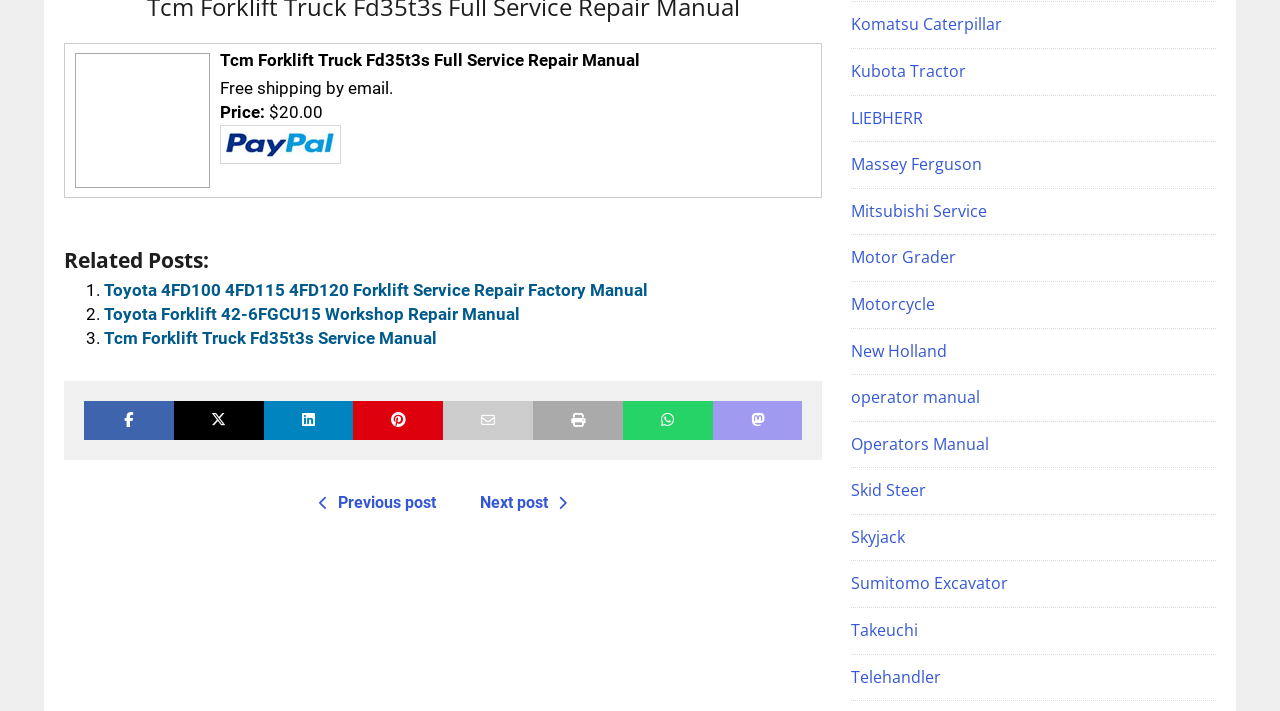Pinpoint the bounding box coordinates of the clickable element needed to complete the instruction: "Click the 'Buy Now' button". The coordinates should be provided as four float numbers between 0 and 1: [left, top, right, bottom].

[0.172, 0.176, 0.266, 0.231]